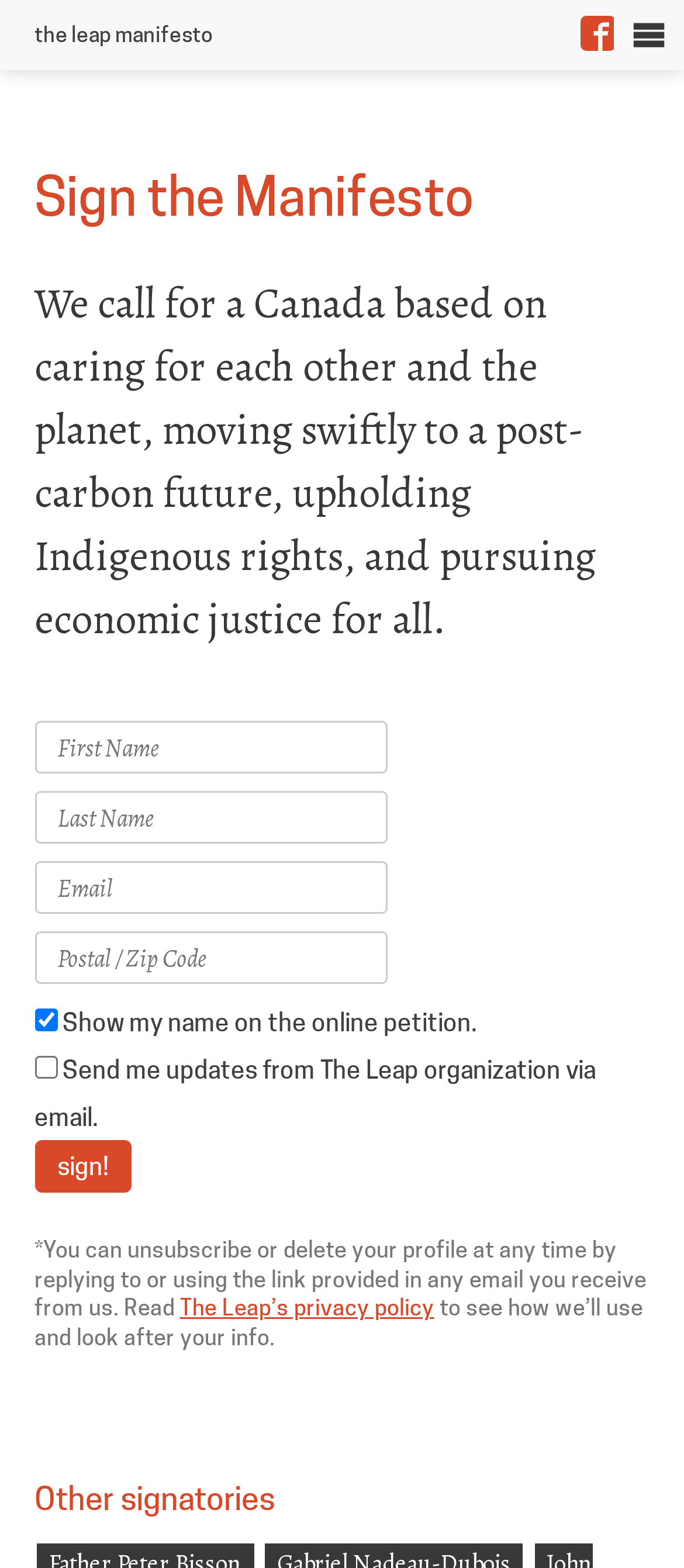Show me the bounding box coordinates of the clickable region to achieve the task as per the instruction: "Check the box to show my name on the online petition".

[0.05, 0.643, 0.083, 0.658]